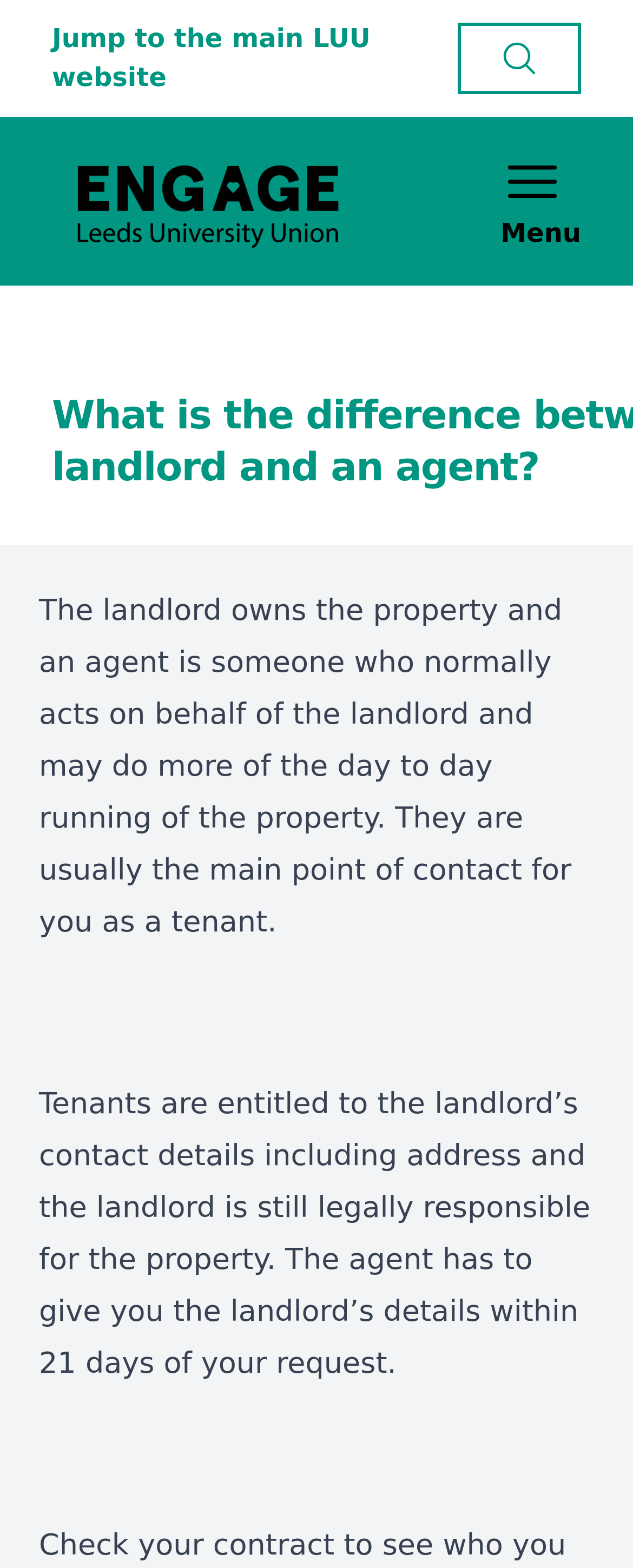Provide a brief response in the form of a single word or phrase:
How many days does an agent have to provide a landlord's details?

21 days